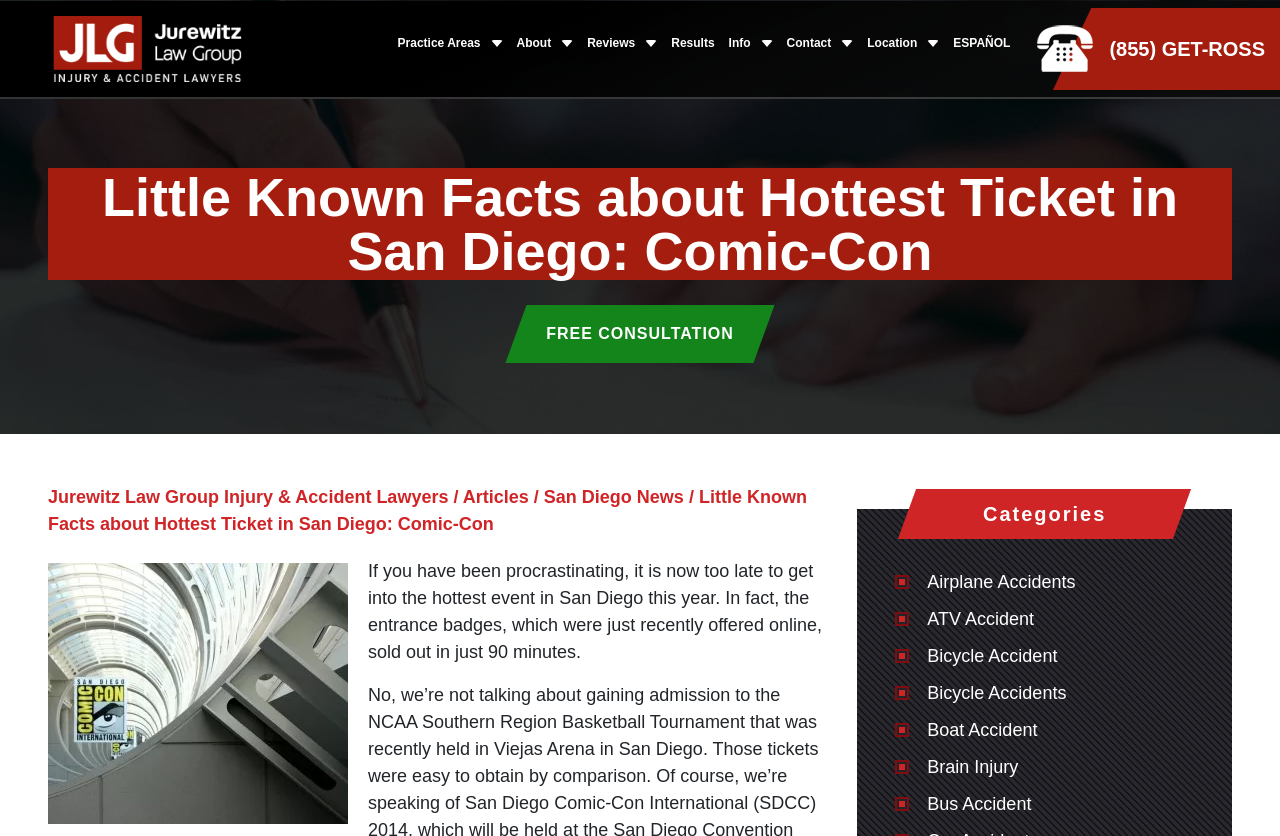Indicate the bounding box coordinates of the element that must be clicked to execute the instruction: "Click on the 'Articles' link". The coordinates should be given as four float numbers between 0 and 1, i.e., [left, top, right, bottom].

[0.362, 0.581, 0.413, 0.605]